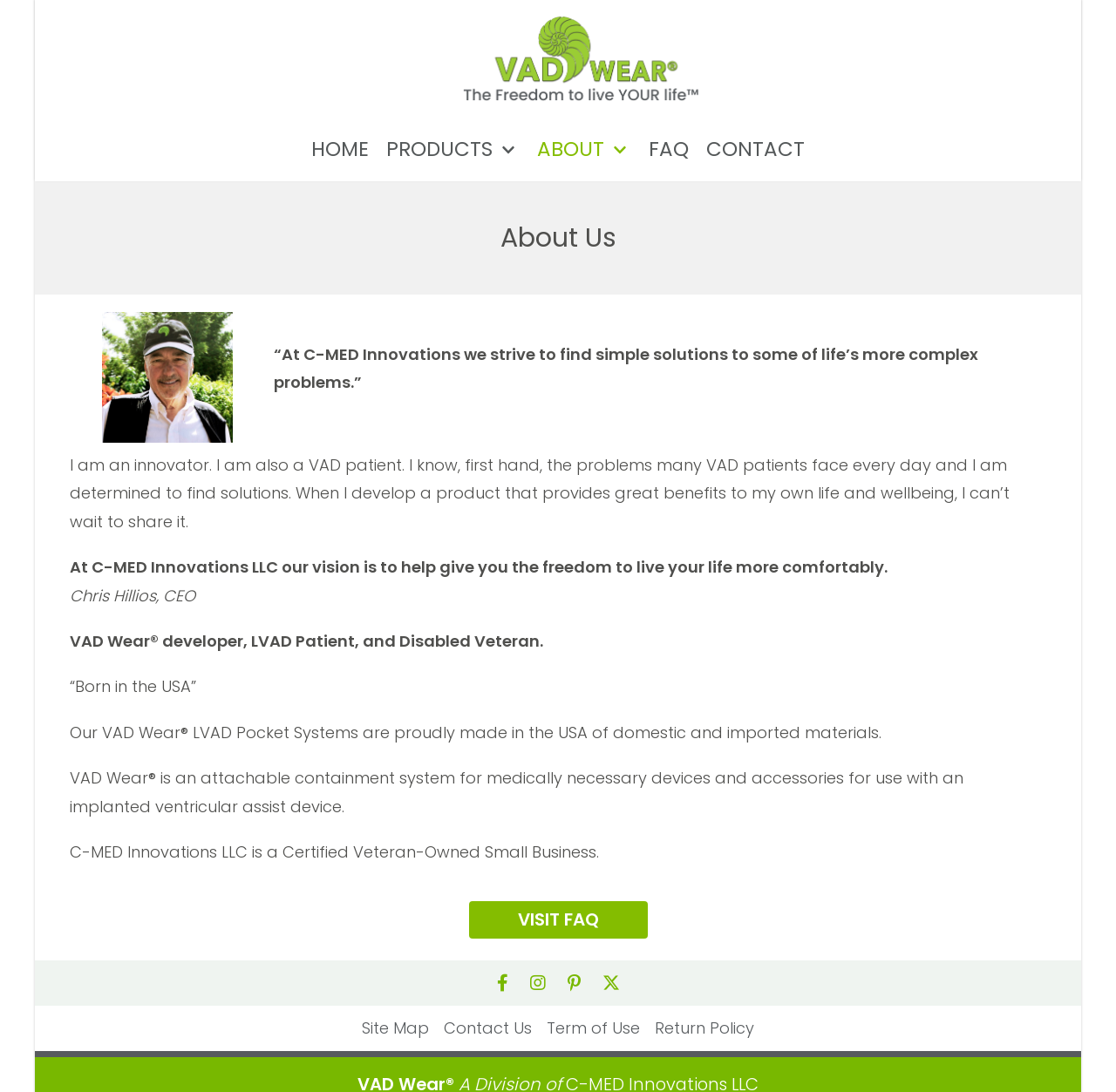Answer this question in one word or a short phrase: What is the certification of C-MED Innovations LLC?

Certified Veteran-Owned Small Business